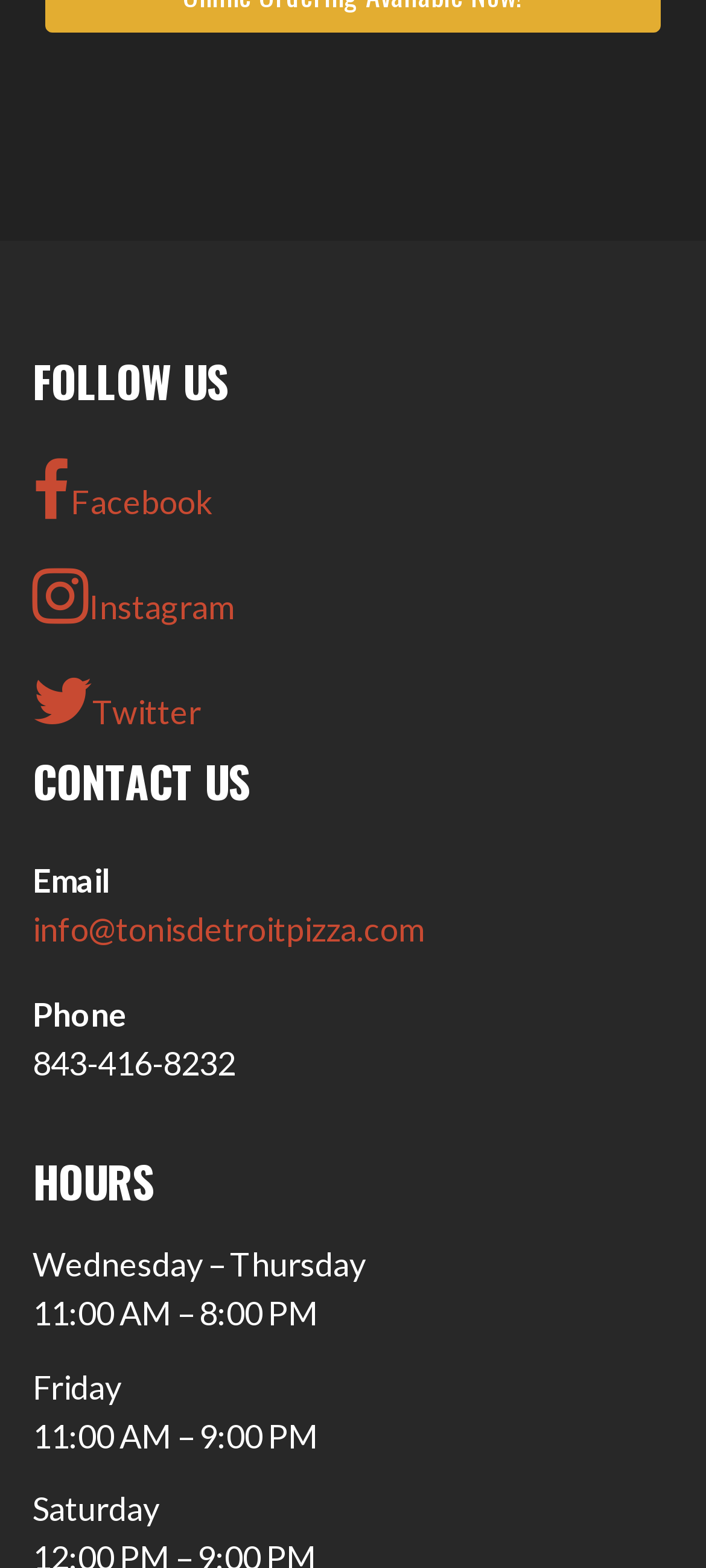Examine the image and give a thorough answer to the following question:
What social media platforms are available?

I found the social media links at the top of the page, which are Facebook, Instagram, and Twitter, indicated by their respective icons.